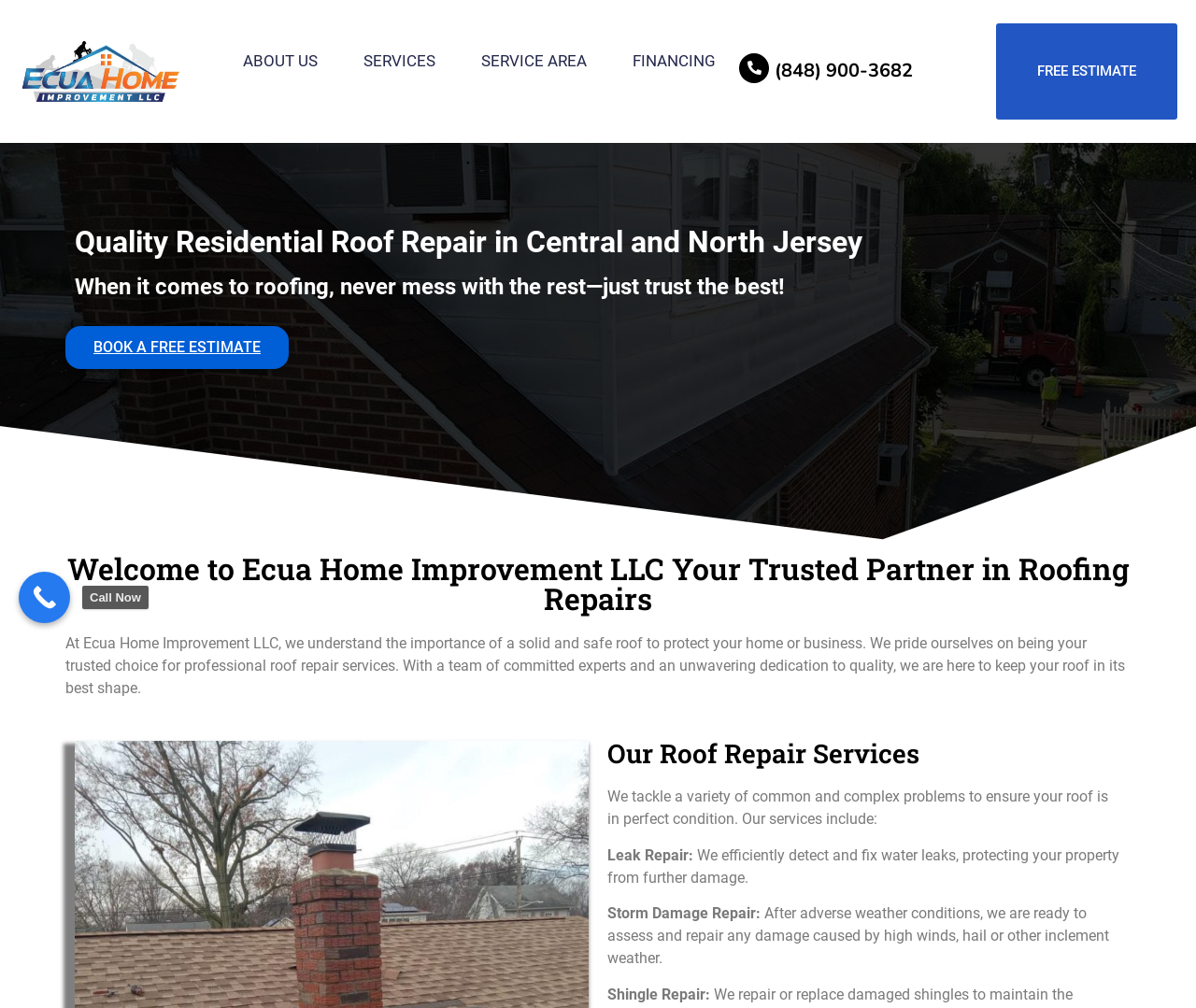What is one of the services provided by the company?
Please provide a single word or phrase as your answer based on the image.

Leak Repair